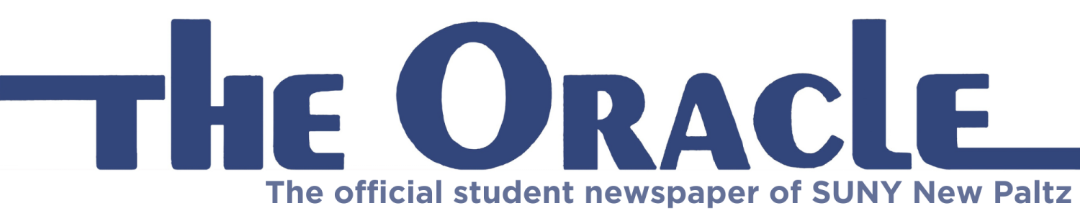Carefully examine the image and provide an in-depth answer to the question: What university is the newspaper affiliated with?

The university affiliation can be determined by reading the subtitle 'The official student newspaper of SUNY New Paltz' which explicitly states the connection between the newspaper and the university.